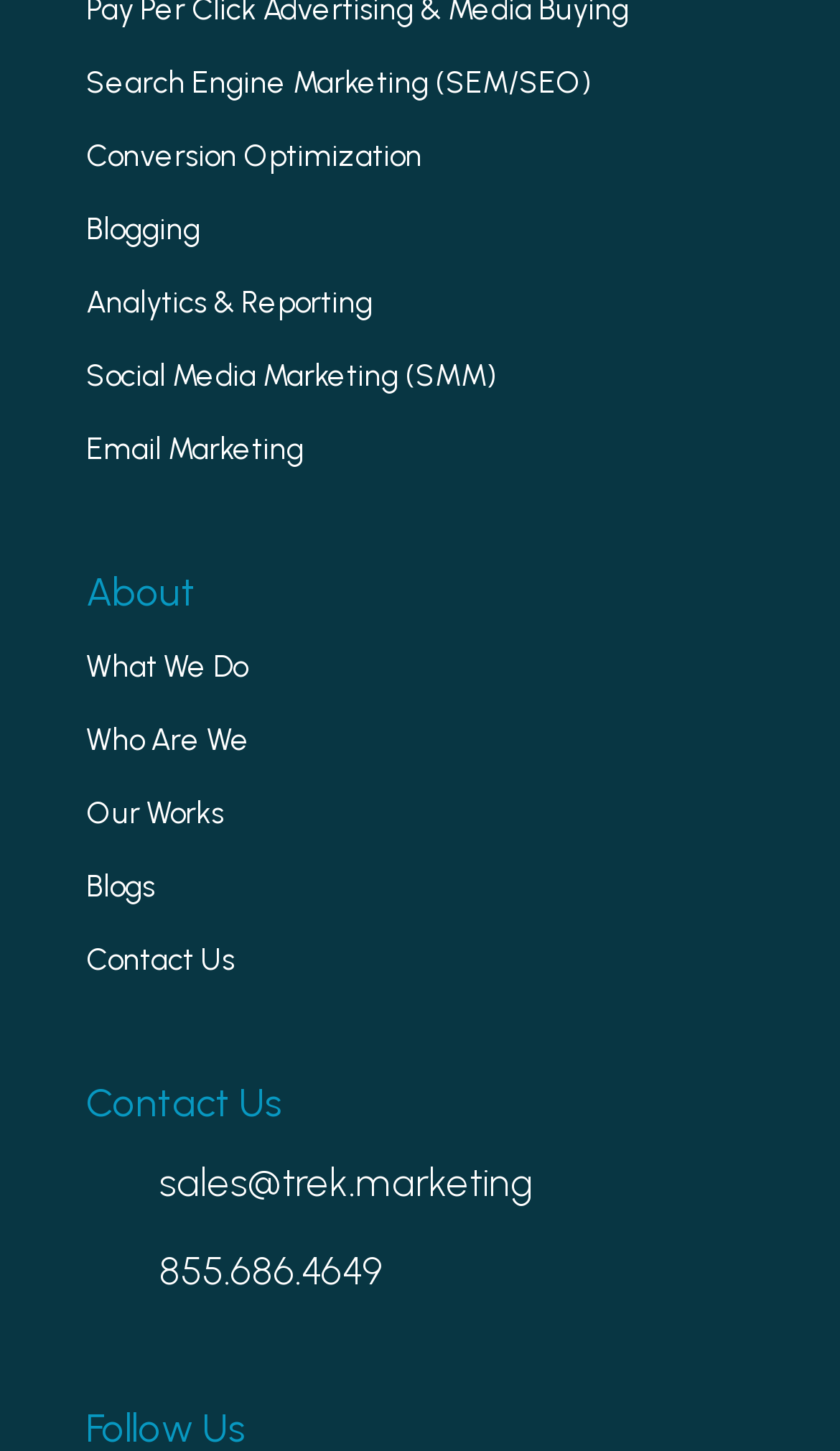Could you locate the bounding box coordinates for the section that should be clicked to accomplish this task: "Contact Us through email".

[0.19, 0.796, 0.636, 0.836]